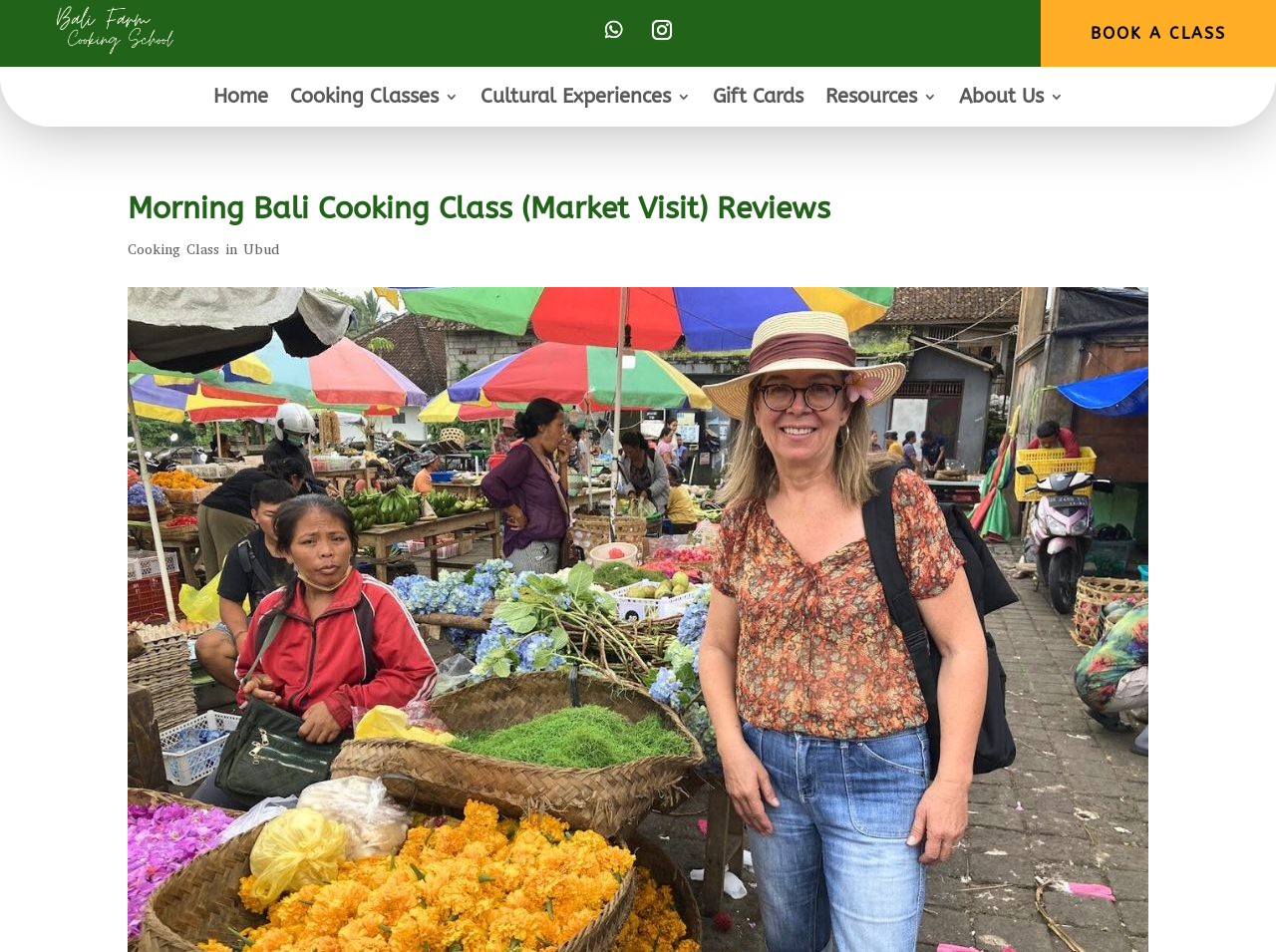Identify and provide the bounding box coordinates of the UI element described: "Book A Class". The coordinates should be formatted as [left, top, right, bottom], with each number being a float between 0 and 1.

[0.816, 0.0, 1.0, 0.07]